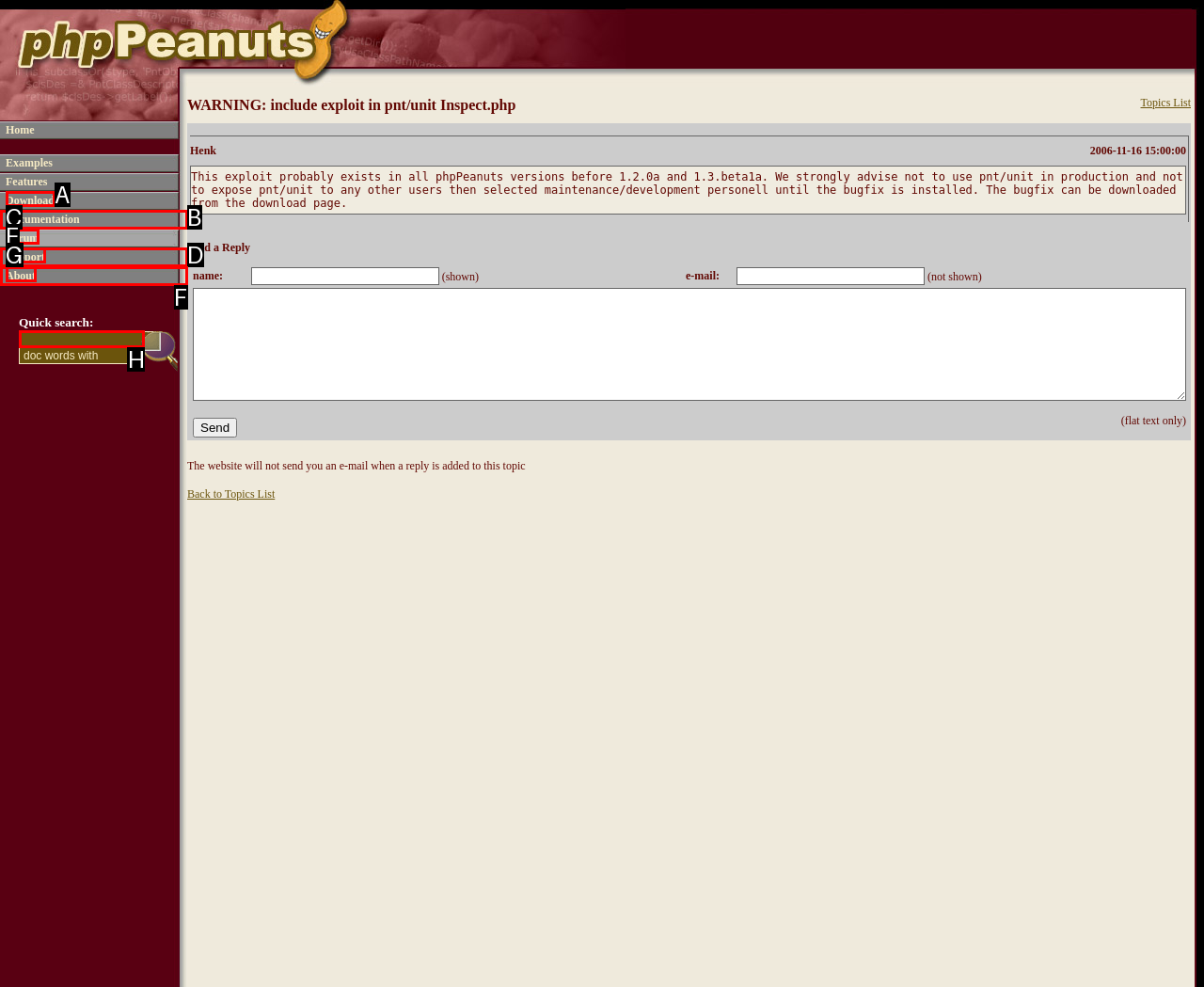Select the correct HTML element to complete the following task: Search for something
Provide the letter of the choice directly from the given options.

H